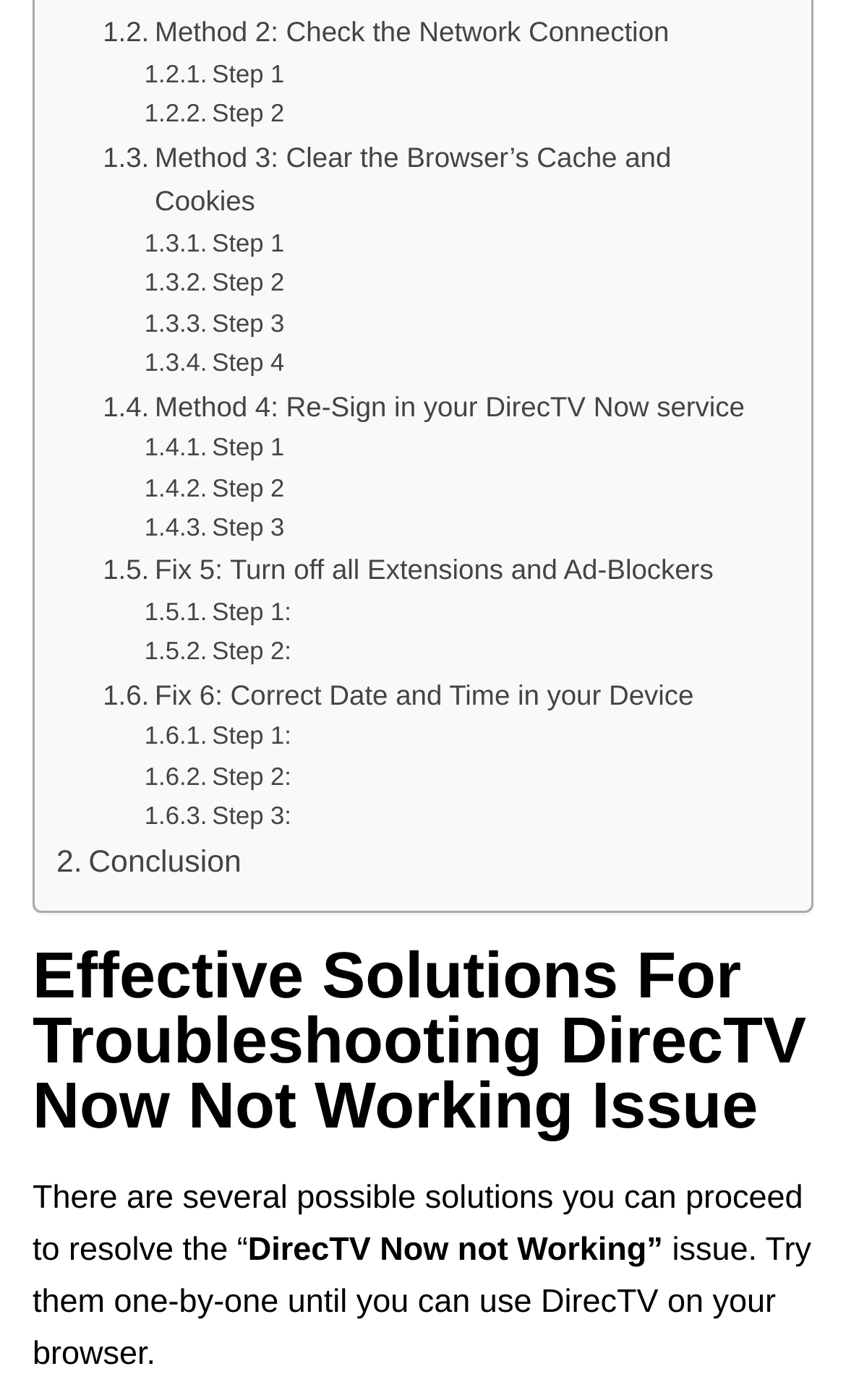Locate the UI element described by Conclusion and provide its bounding box coordinates. Use the format (top-left x, top-left y, bottom-right x, bottom-right y) with all values as floating point numbers between 0 and 1.

[0.067, 0.599, 0.285, 0.634]